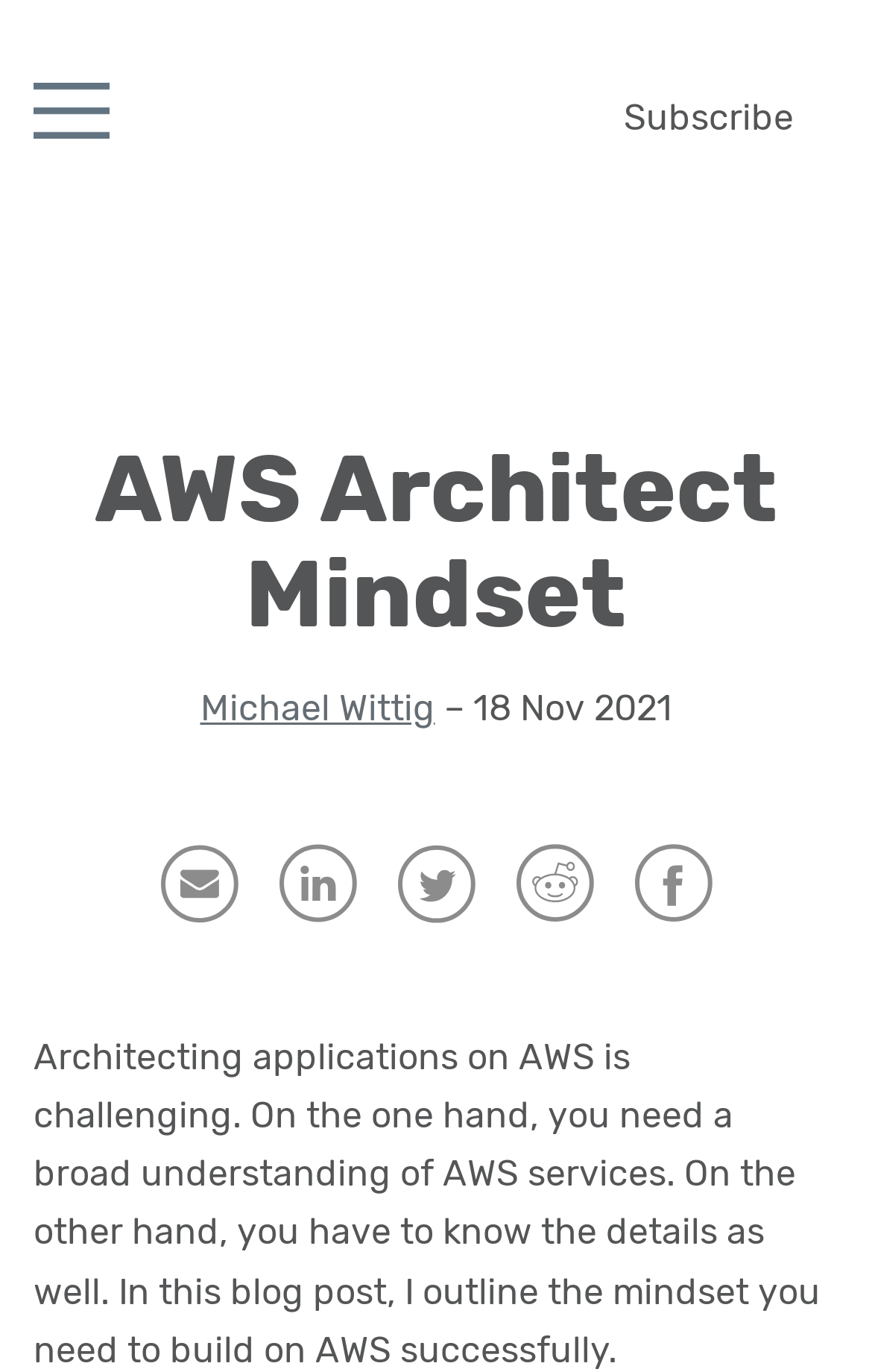Please extract the webpage's main title and generate its text content.

AWS Architect Mindset